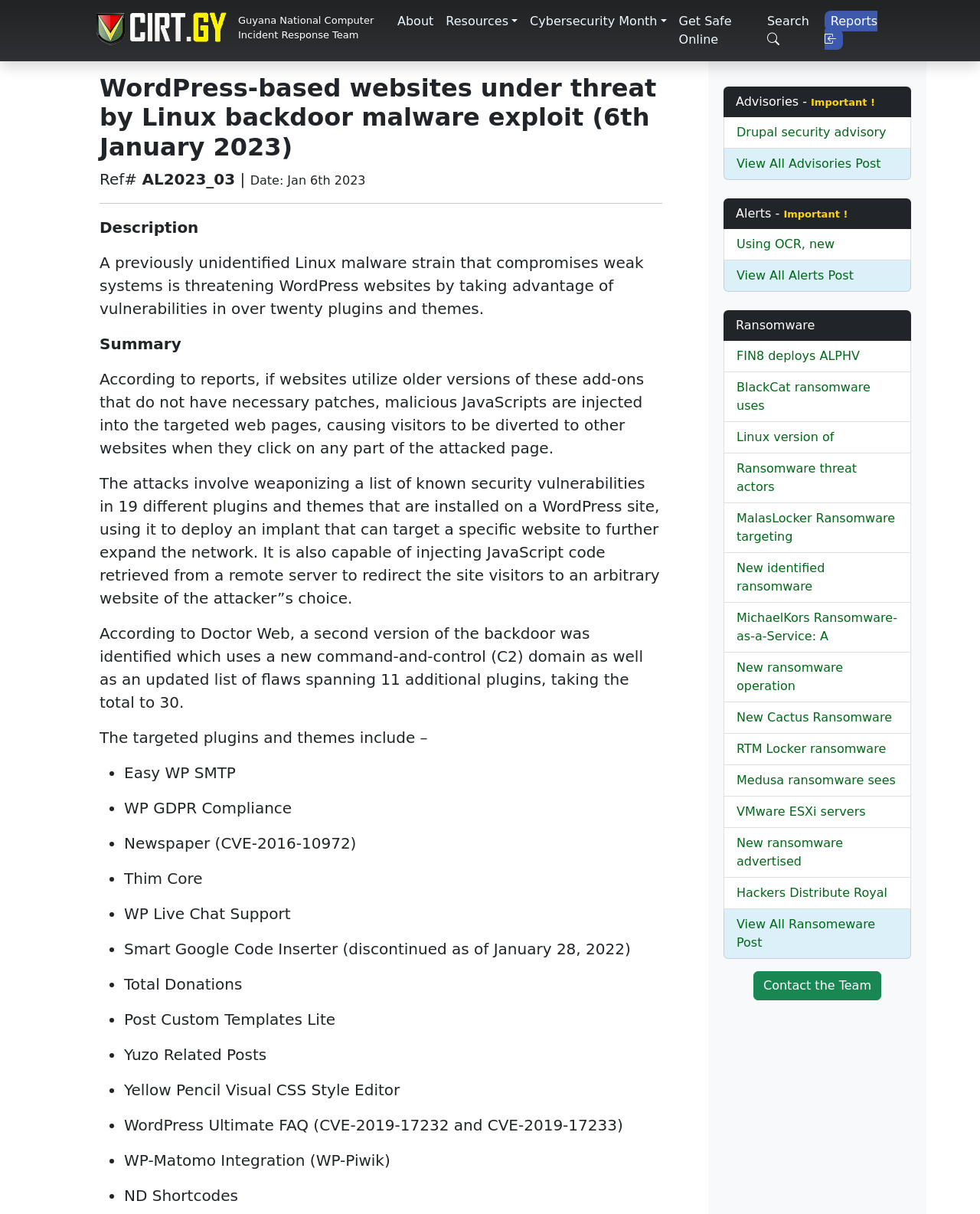Please find and report the bounding box coordinates of the element to click in order to perform the following action: "Click on the CIRT_LOGO". The coordinates should be expressed as four float numbers between 0 and 1, in the format [left, top, right, bottom].

[0.092, 0.002, 0.241, 0.041]